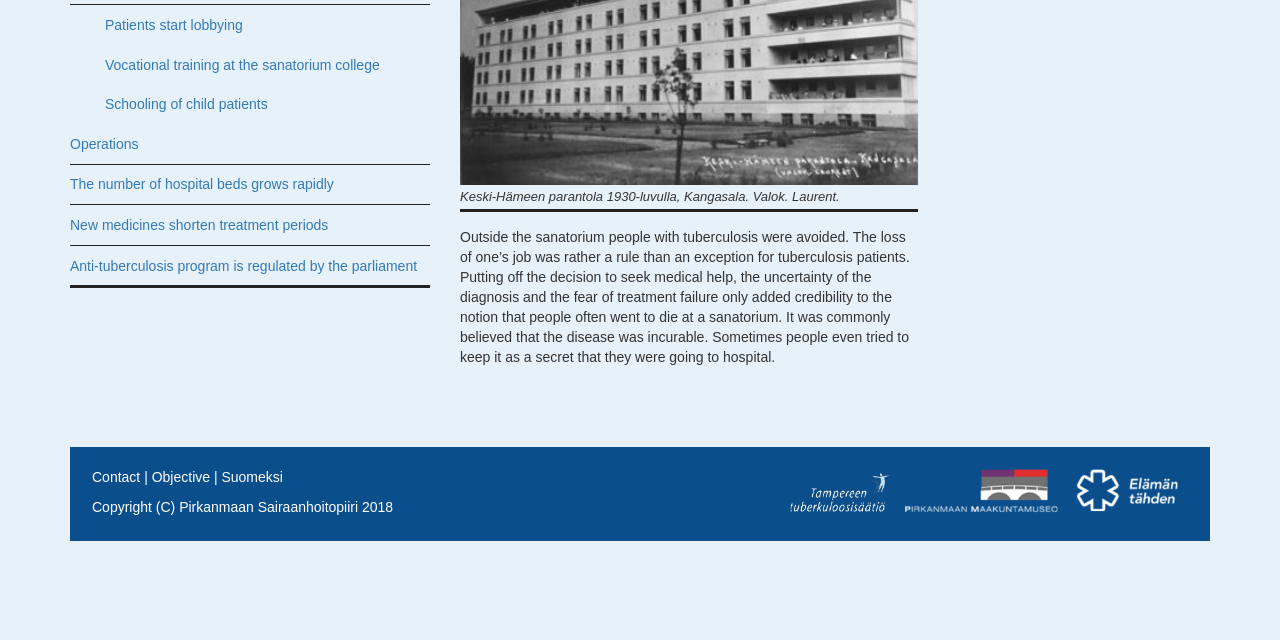Given the element description: "Schooling of child patients", predict the bounding box coordinates of this UI element. The coordinates must be four float numbers between 0 and 1, given as [left, top, right, bottom].

[0.062, 0.132, 0.336, 0.194]